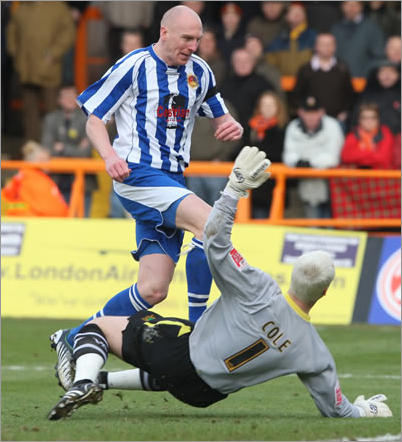Outline with detail what the image portrays.

The image captures a tense moment during a football match, featuring an intense duel between a player in a blue and white striped jersey and a goalkeeper in gray. The outfield player, likely a forward, is depicted in action, seemingly attempting to evade a tackle or challenge as he approaches the goal. Meanwhile, the goalkeeper, identified as Cole, is grounded on the pitch, having made a desperate dive to thwart the advancing player. The atmosphere is electric, with spectators visible in the background, suggesting a lively match event. The scene encapsulates the dramatic nature of football, highlighting both the skills and risks involved in the game.